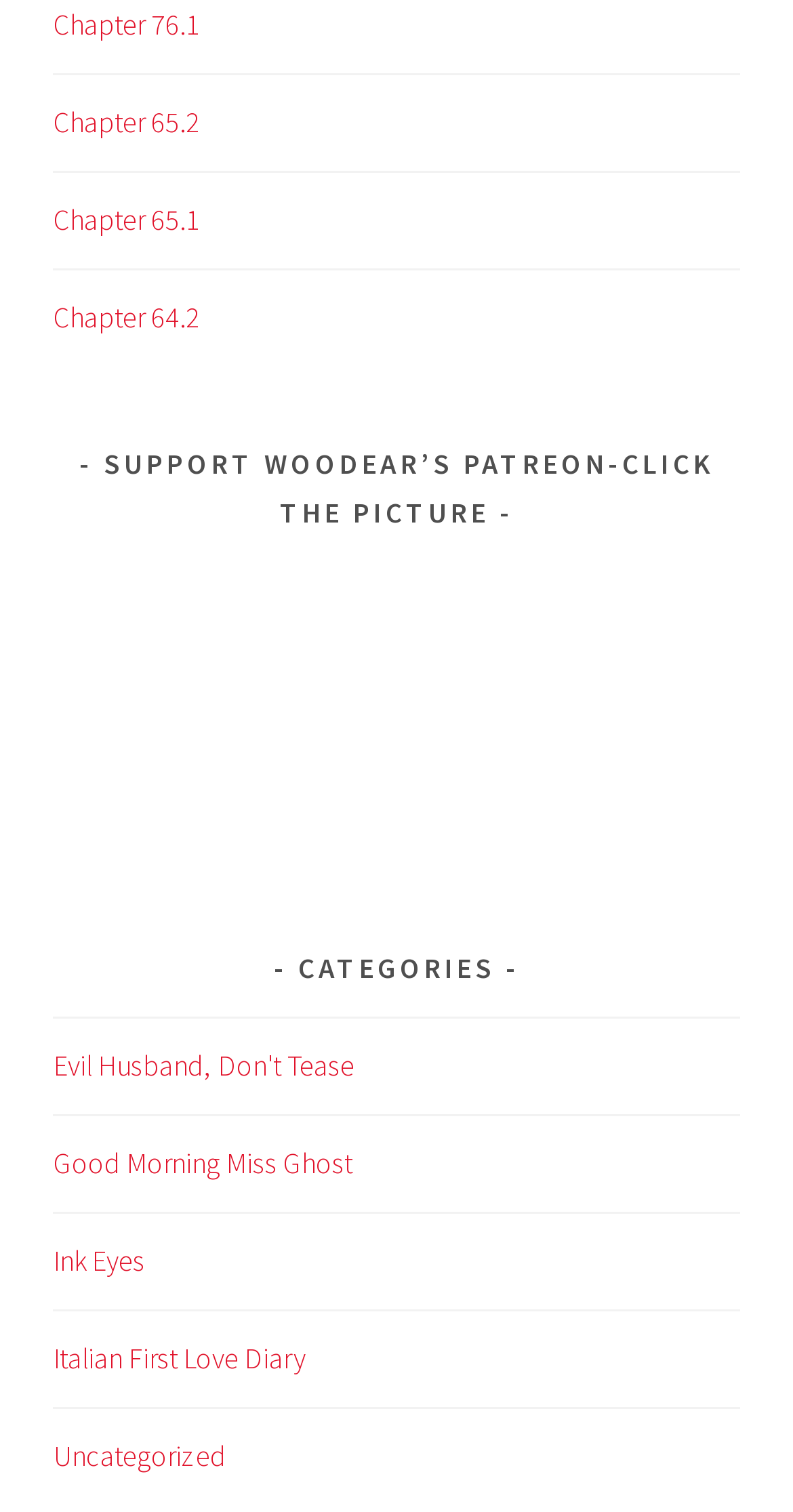Given the description of the UI element: "Evil Husband, Don't Tease", predict the bounding box coordinates in the form of [left, top, right, bottom], with each value being a float between 0 and 1.

[0.068, 0.693, 0.447, 0.717]